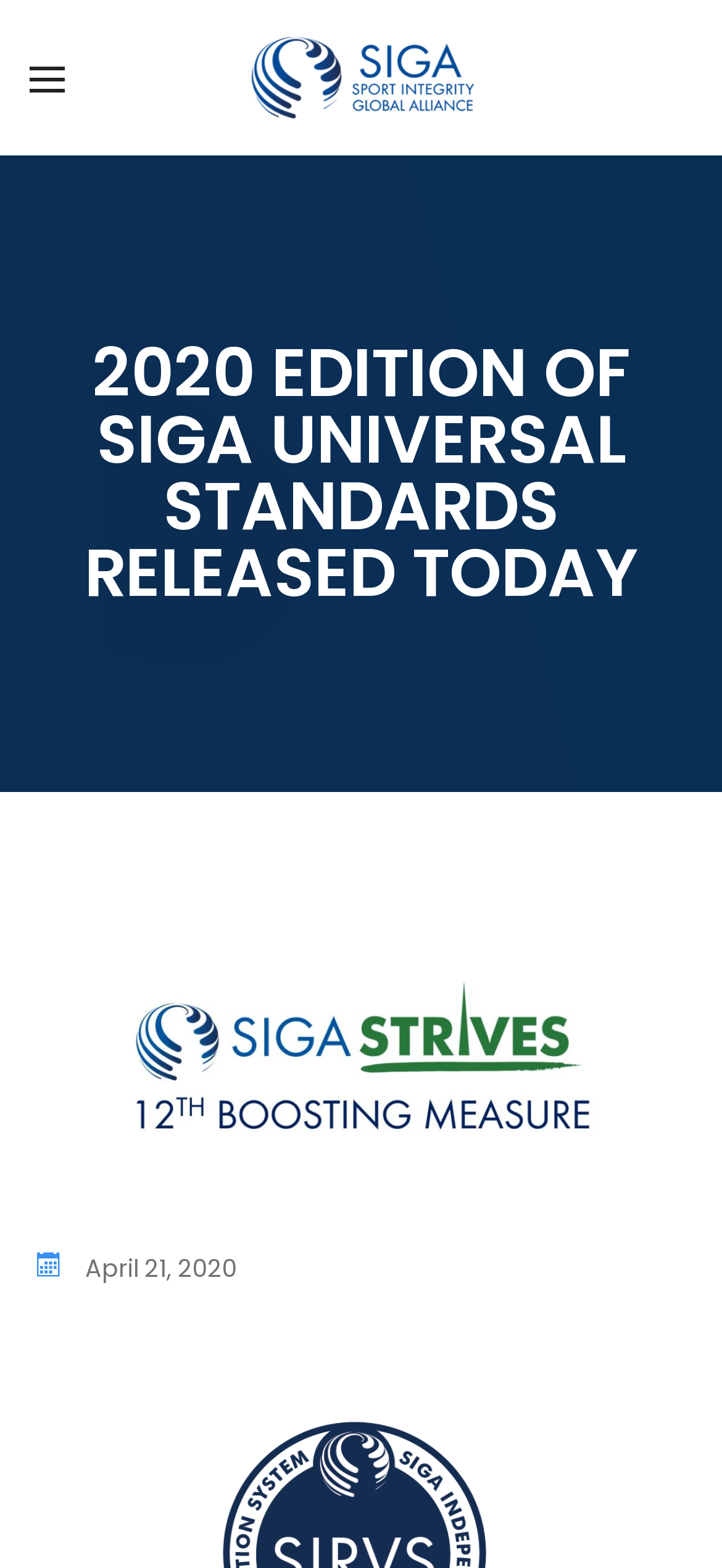Given the content of the image, can you provide a detailed answer to the question?
What is the date of the 2020 edition of SIGA Universal Standards release?

The date of the 2020 edition of SIGA Universal Standards release can be found in the link element with the text 'April 21, 2020' which is located below the heading '2020 EDITION OF SIGA UNIVERSAL STANDARDS RELEASED TODAY', with a bounding box coordinate of [0.038, 0.792, 0.962, 0.828].